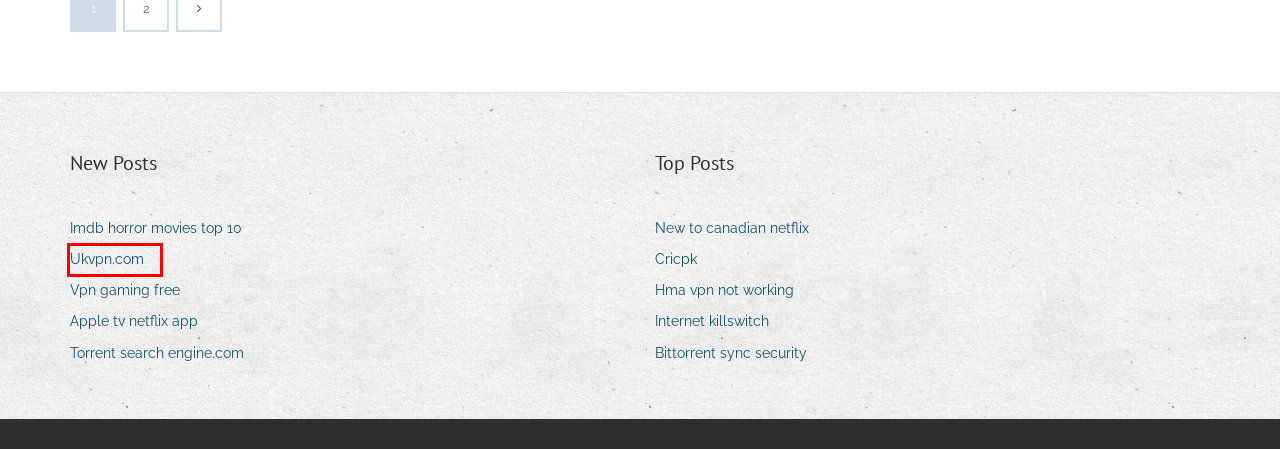Analyze the screenshot of a webpage featuring a red rectangle around an element. Pick the description that best fits the new webpage after interacting with the element inside the red bounding box. Here are the candidates:
A. Ukvpn.com lddrh
B. Libros de bioquimica gratis
C. Torrent search engine.com otnzq
D. Club princess casino trinidad vacancies
E. Imdb horror movies top 10 ixsru
F. Derecho canonico pdf descargar
G. Vpn gaming free gvrso
H. Chinese dice poker casino

A